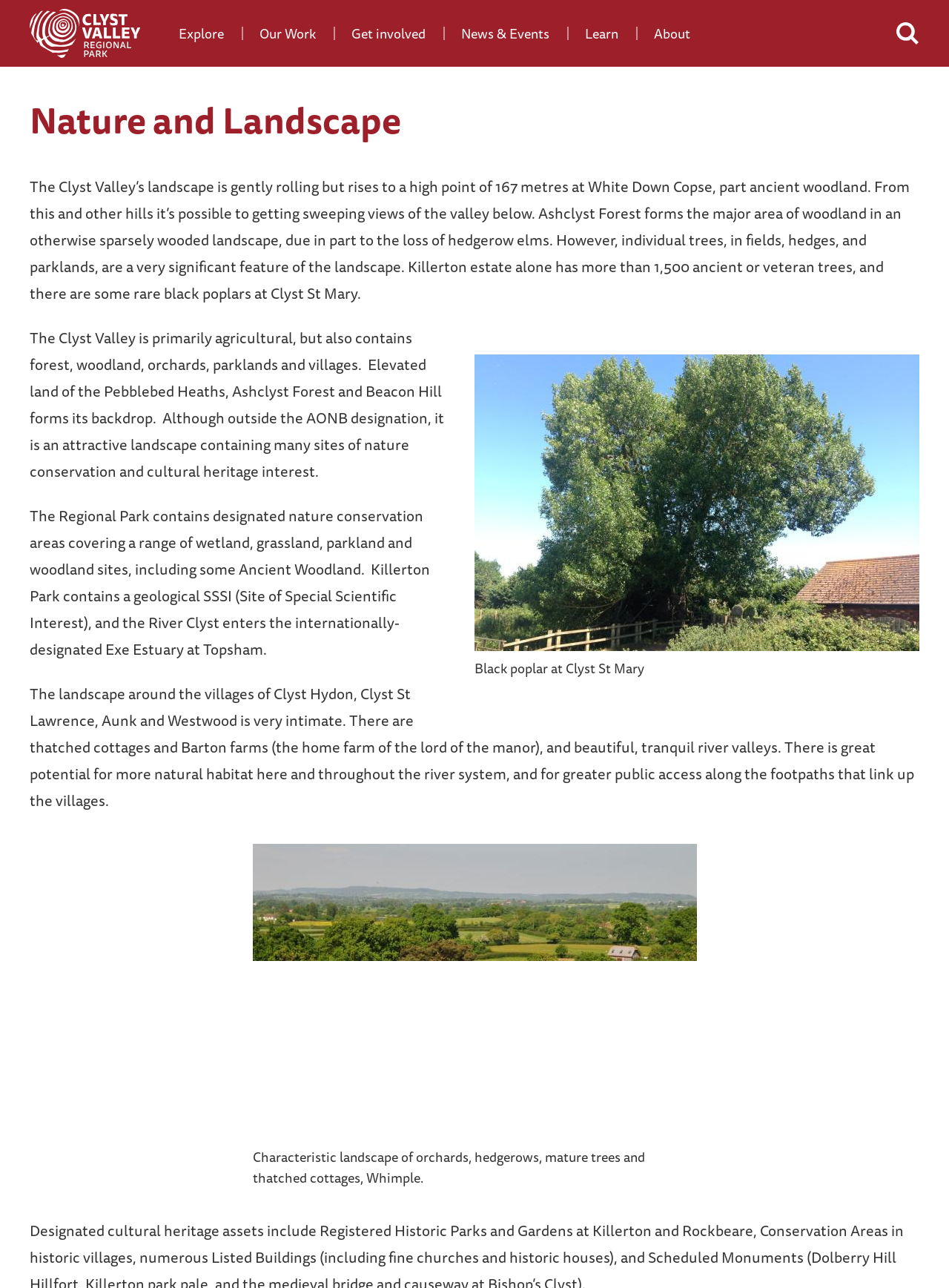What is the name of the estate with over 1,500 ancient or veteran trees?
Provide a detailed answer to the question using information from the image.

According to the webpage, Killerton estate alone has more than 1,500 ancient or veteran trees, indicating that it is a significant site for tree conservation.